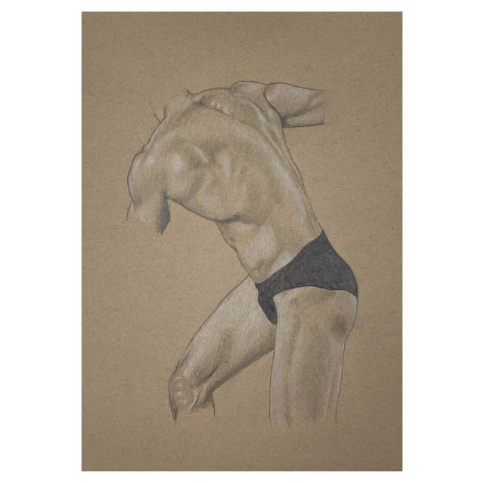What is the focus of the artwork?
Provide a detailed and extensive answer to the question.

The caption suggests that the artwork is a 'spiritual homage to the human body', emphasizing the beauty and grace of the human form, which indicates that the focus of the artwork is the human body.